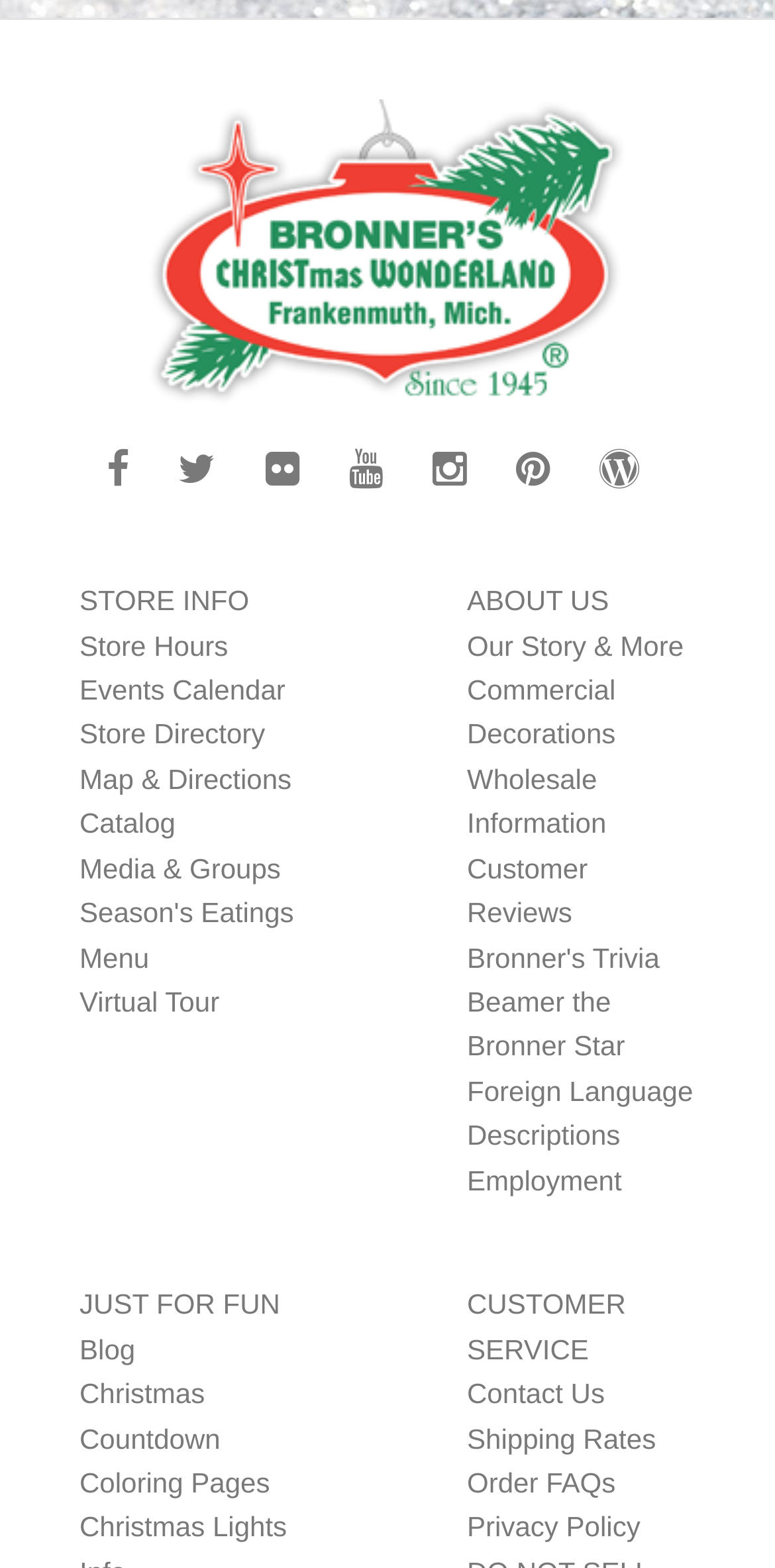Please specify the bounding box coordinates of the clickable section necessary to execute the following command: "Explore events calendar".

[0.103, 0.43, 0.368, 0.45]